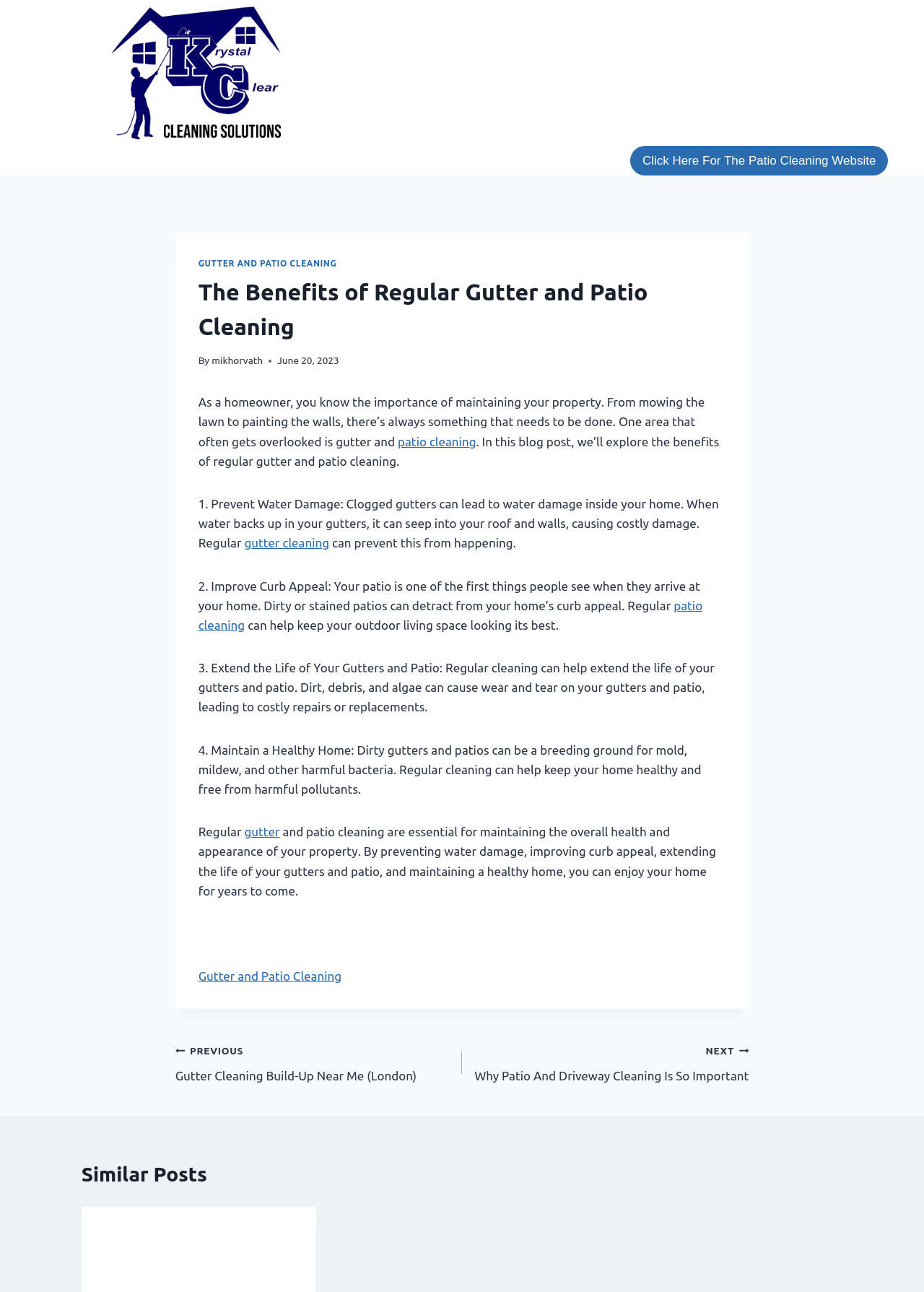Identify the bounding box coordinates for the UI element described as: "pivot table (22)".

None